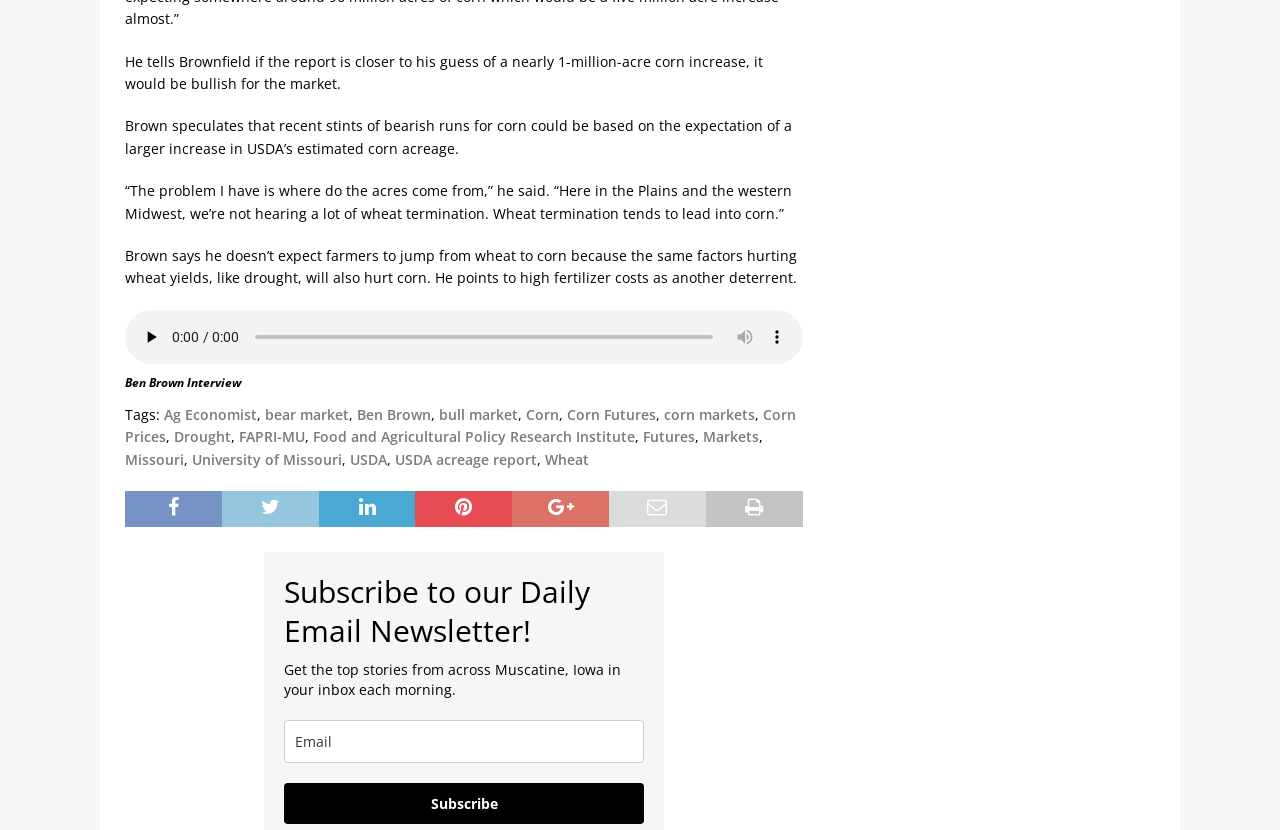Please reply to the following question with a single word or a short phrase:
What is the topic of the article?

Corn market